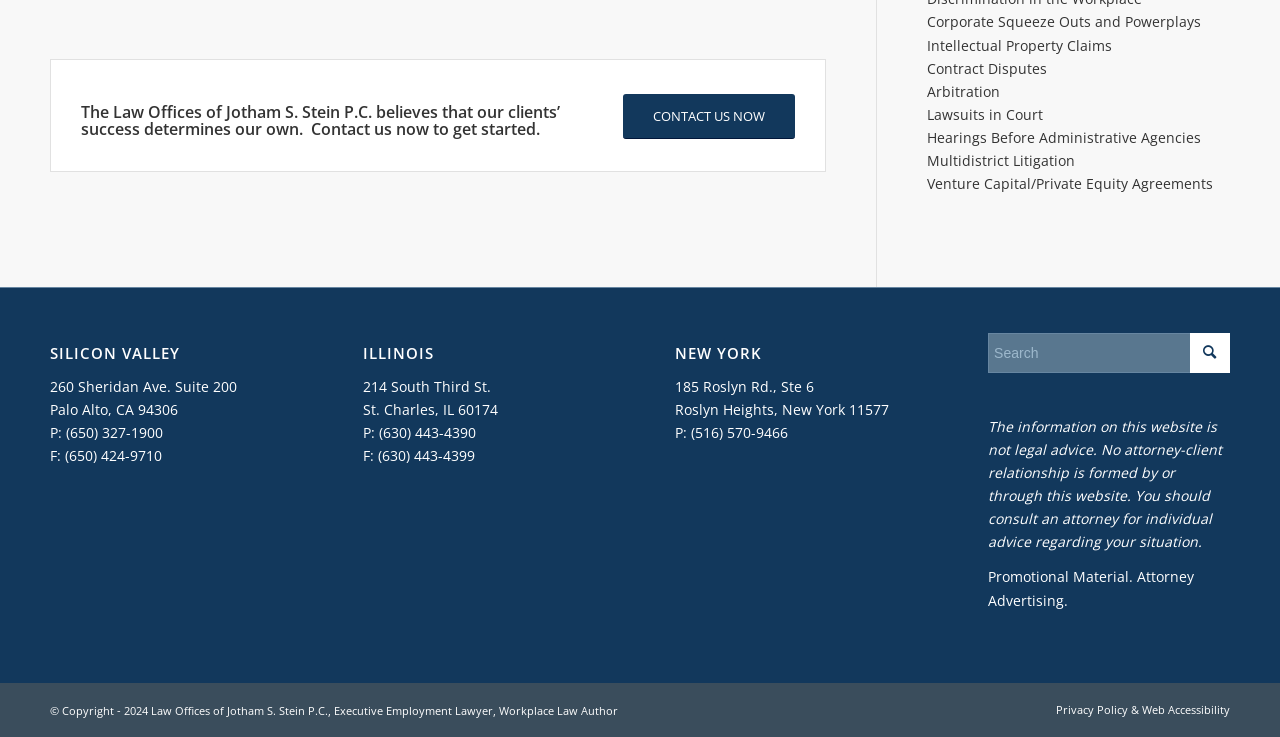Locate the bounding box of the user interface element based on this description: "Privacy Policy & Web Accessibility".

[0.825, 0.952, 0.961, 0.972]